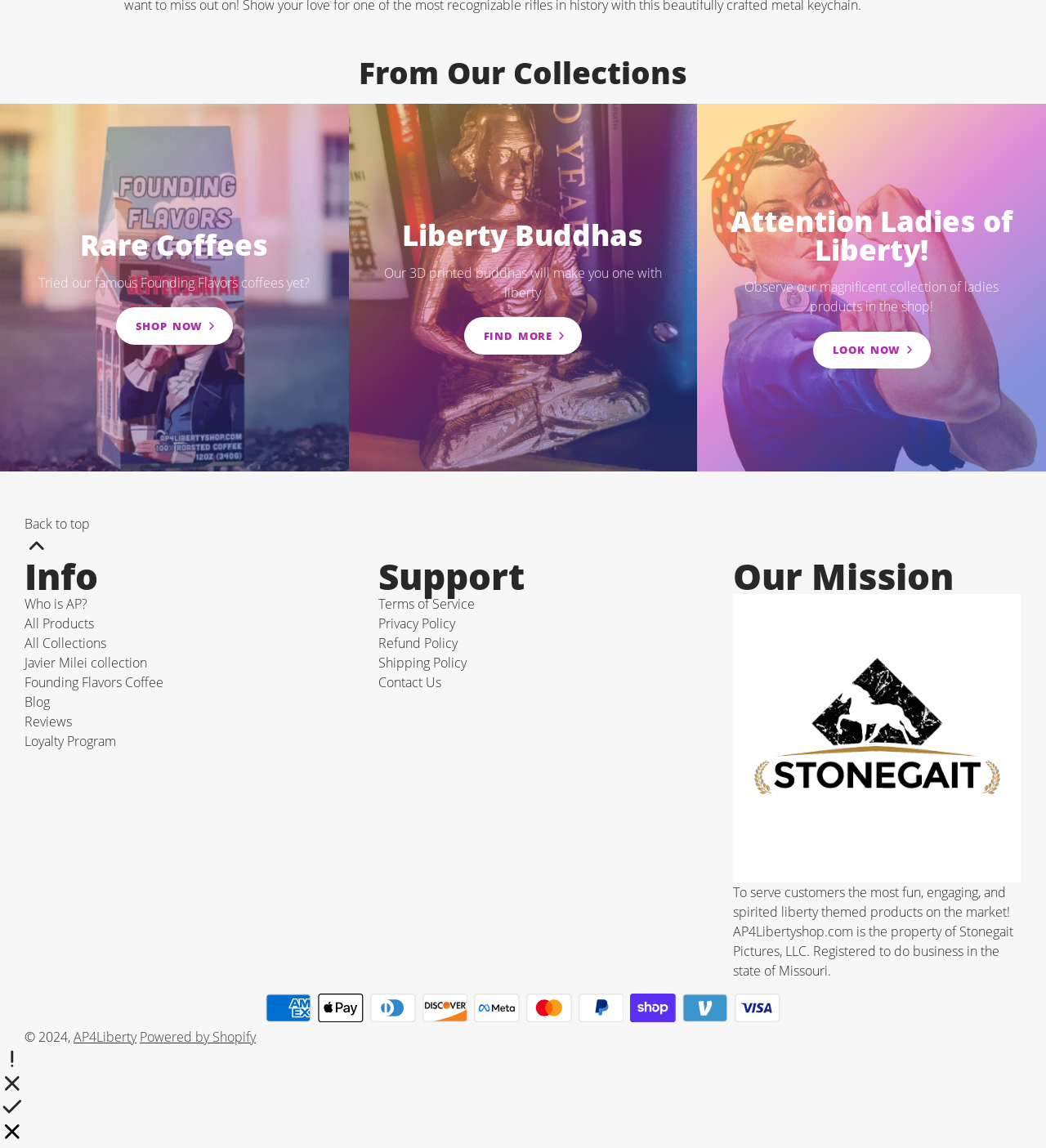Ascertain the bounding box coordinates for the UI element detailed here: "parent_node: Rare Coffees aria-label="View details"". The coordinates should be provided as [left, top, right, bottom] with each value being a float between 0 and 1.

[0.0, 0.09, 0.333, 0.411]